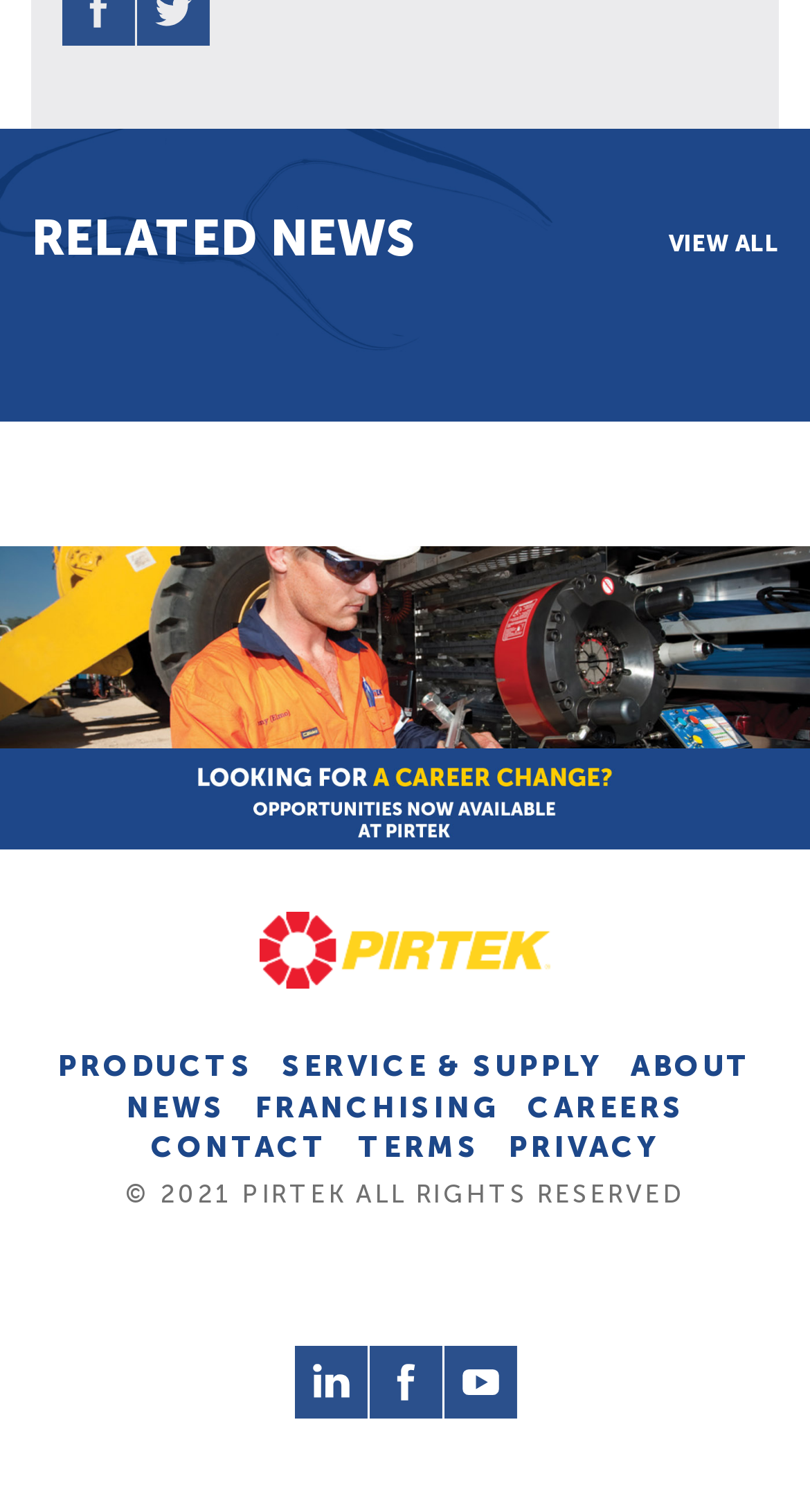Determine the bounding box coordinates of the clickable area required to perform the following instruction: "learn about pirtek products". The coordinates should be represented as four float numbers between 0 and 1: [left, top, right, bottom].

[0.058, 0.687, 0.325, 0.724]